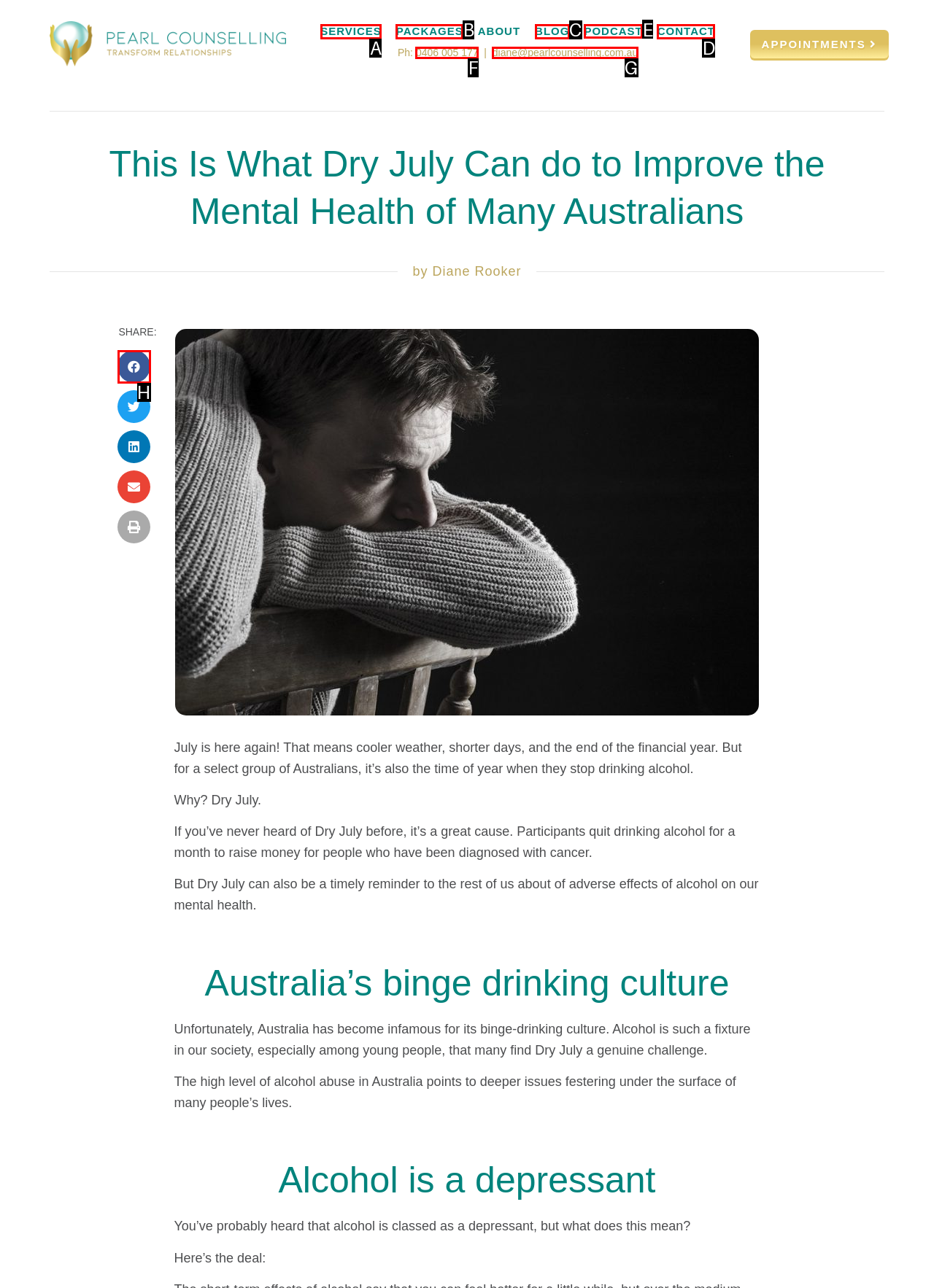Identify the correct UI element to click to achieve the task: Click the PODCAST link.
Answer with the letter of the appropriate option from the choices given.

E